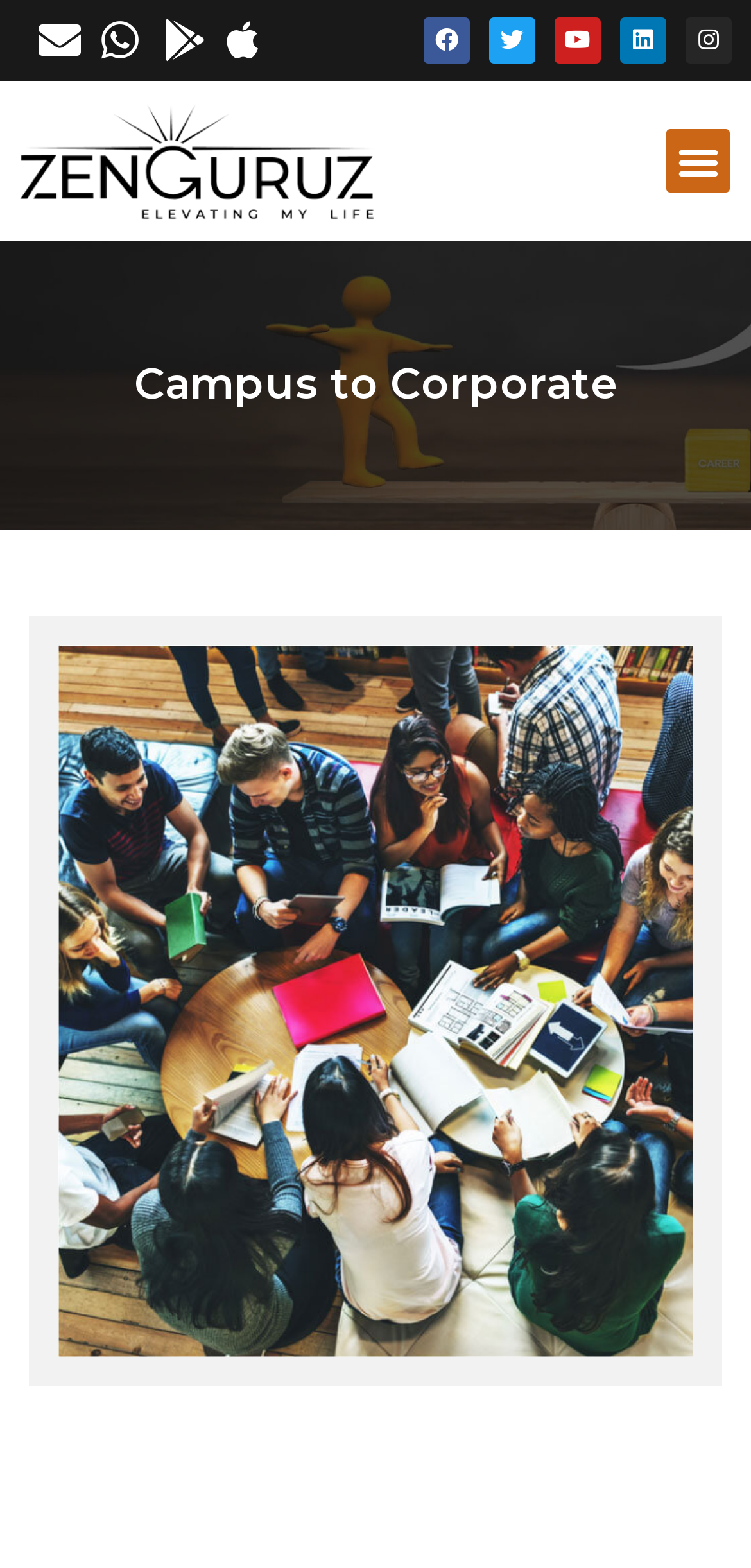How many links are there in the top navigation bar?
Answer the question with as much detail as possible.

I counted the number of links in the top navigation bar and found a total of 4 links, with bounding box coordinates indicating they are positioned horizontally next to each other.